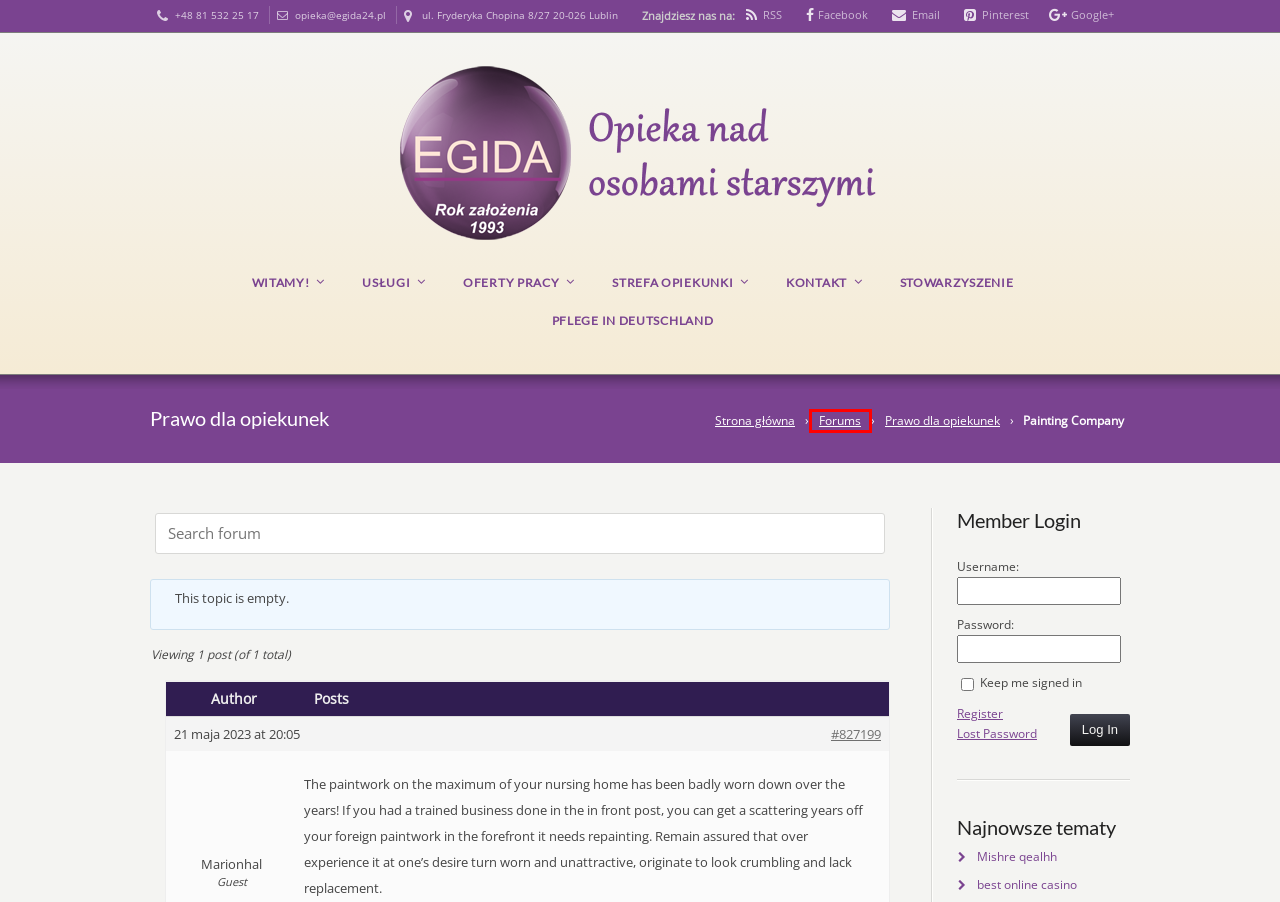Analyze the screenshot of a webpage with a red bounding box and select the webpage description that most accurately describes the new page resulting from clicking the element inside the red box. Here are the candidates:
A. Pflege in Deutschland | Egida24 - Opieka nad Osobami Starszymi | Rehabilitacja | Lublin
B. Stowarzyszenie | Egida24 - Opieka nad Osobami Starszymi | Rehabilitacja | Lublin
C. Prawo dla opiekunek | Egida24 - Opieka nad Osobami Starszymi | Rehabilitacja | Lublin
D. Forums | Egida24 - Opieka nad Osobami Starszymi | Rehabilitacja | Lublin
E. Mishre qealhh | Egida24 - Opieka nad Osobami Starszymi | Rehabilitacja | Lublin
F. Egida24 – Opieka nad Osobami Starszymi | Rehabilitacja | Lublin
G. Egida24 - Opieka nad Osobami Starszymi | Rehabilitacja | Lublin
H. best online casino | Egida24 - Opieka nad Osobami Starszymi | Rehabilitacja | Lublin

D